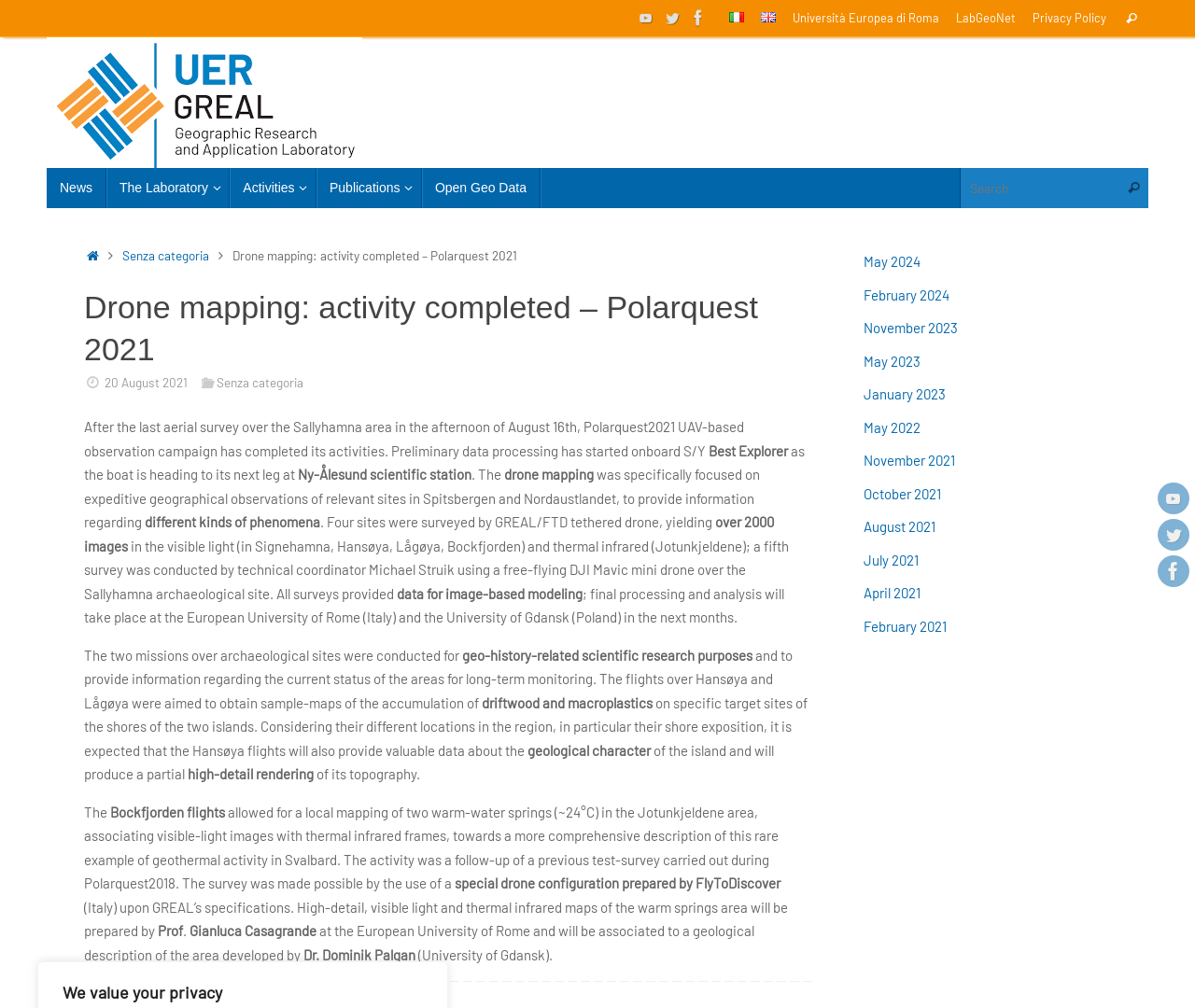Generate a thorough caption detailing the webpage content.

The webpage is about the completion of the Polarquest2021 UAV-based observation campaign. At the top, there are several links to switch between languages, including Italiano, English, and Università Europea di Roma. Below these links, there is a search bar with a button. On the top-right corner, there are social media links to YouTube, Twitter, and Facebook.

The main content of the webpage is divided into several sections. The first section has a heading "Drone mapping: activity completed – Polarquest 2021" and a brief description of the campaign. Below this, there is a section with a date and categories, followed by a paragraph of text describing the campaign's activities.

The next section has several paragraphs of text describing the drone mapping activities, including the use of a tethered drone and a free-flying drone to survey different sites in Spitsbergen and Nordaustlandet. The text also mentions the collection of over 2000 images and the purpose of the surveys.

Further down, there are more paragraphs of text describing the specific goals of the surveys, including the monitoring of driftwood and macroplastics on the shores of two islands, and the mapping of warm-water springs in the Jotunkjeldene area.

At the bottom of the webpage, there is a footer section with a link to "May 2024" and a section with the text "We value your privacy".